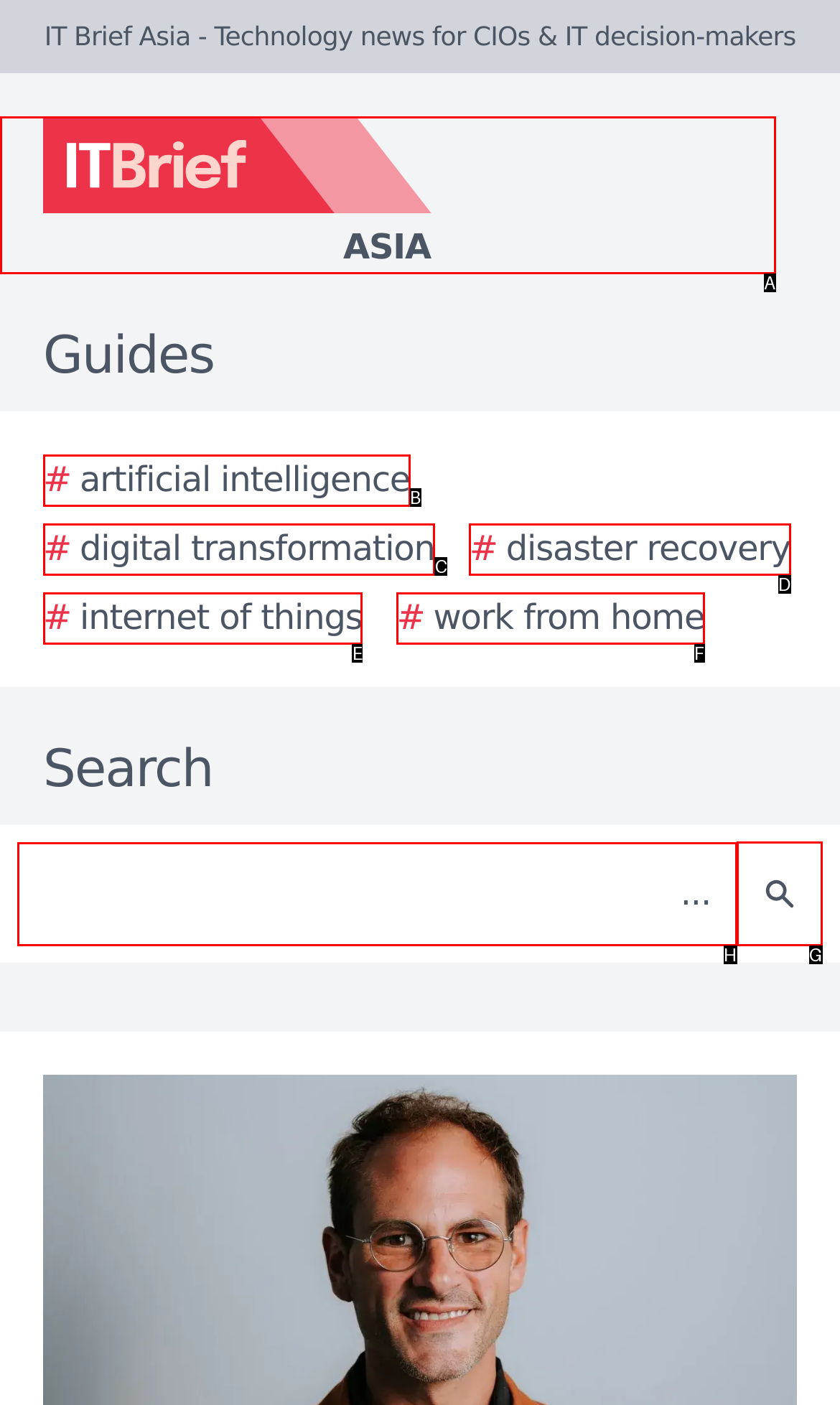Select the letter of the element you need to click to complete this task: Click on the Search button
Answer using the letter from the specified choices.

G